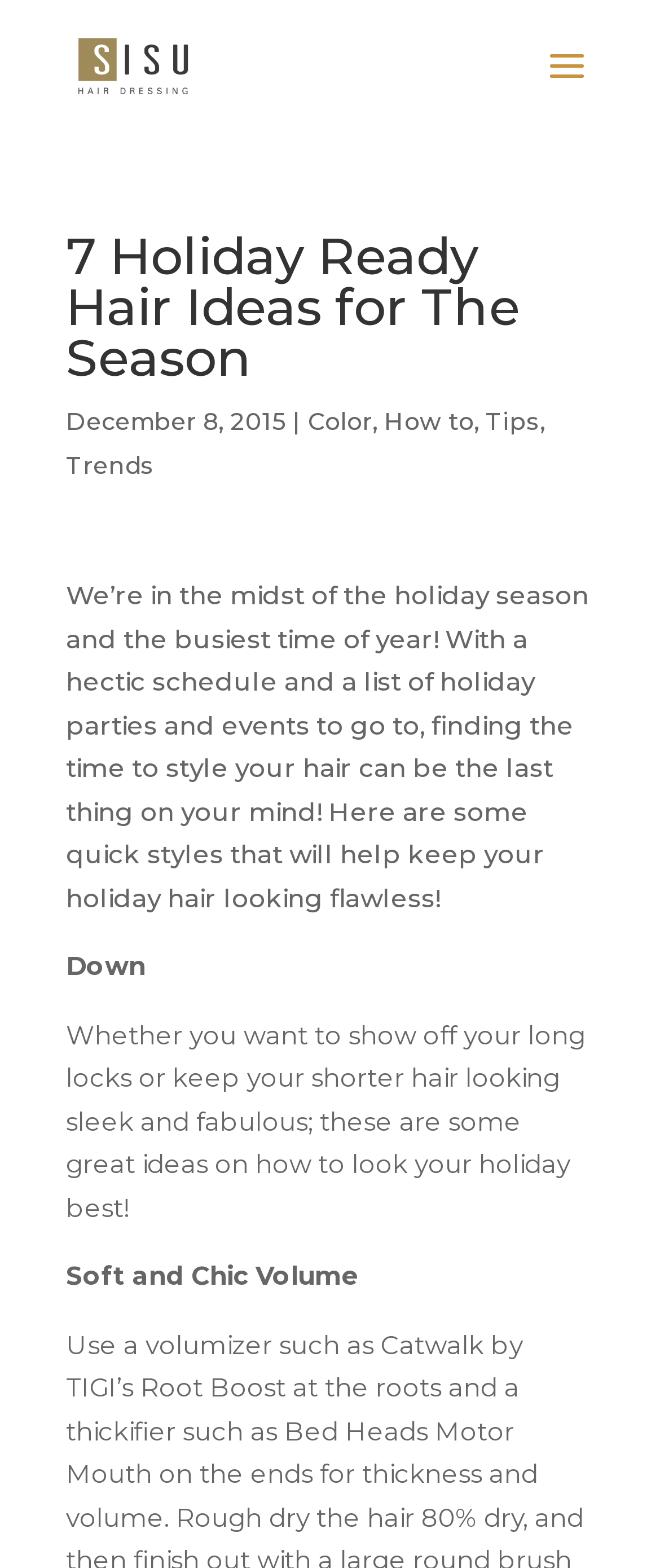Mark the bounding box of the element that matches the following description: "Trends".

[0.1, 0.287, 0.233, 0.306]